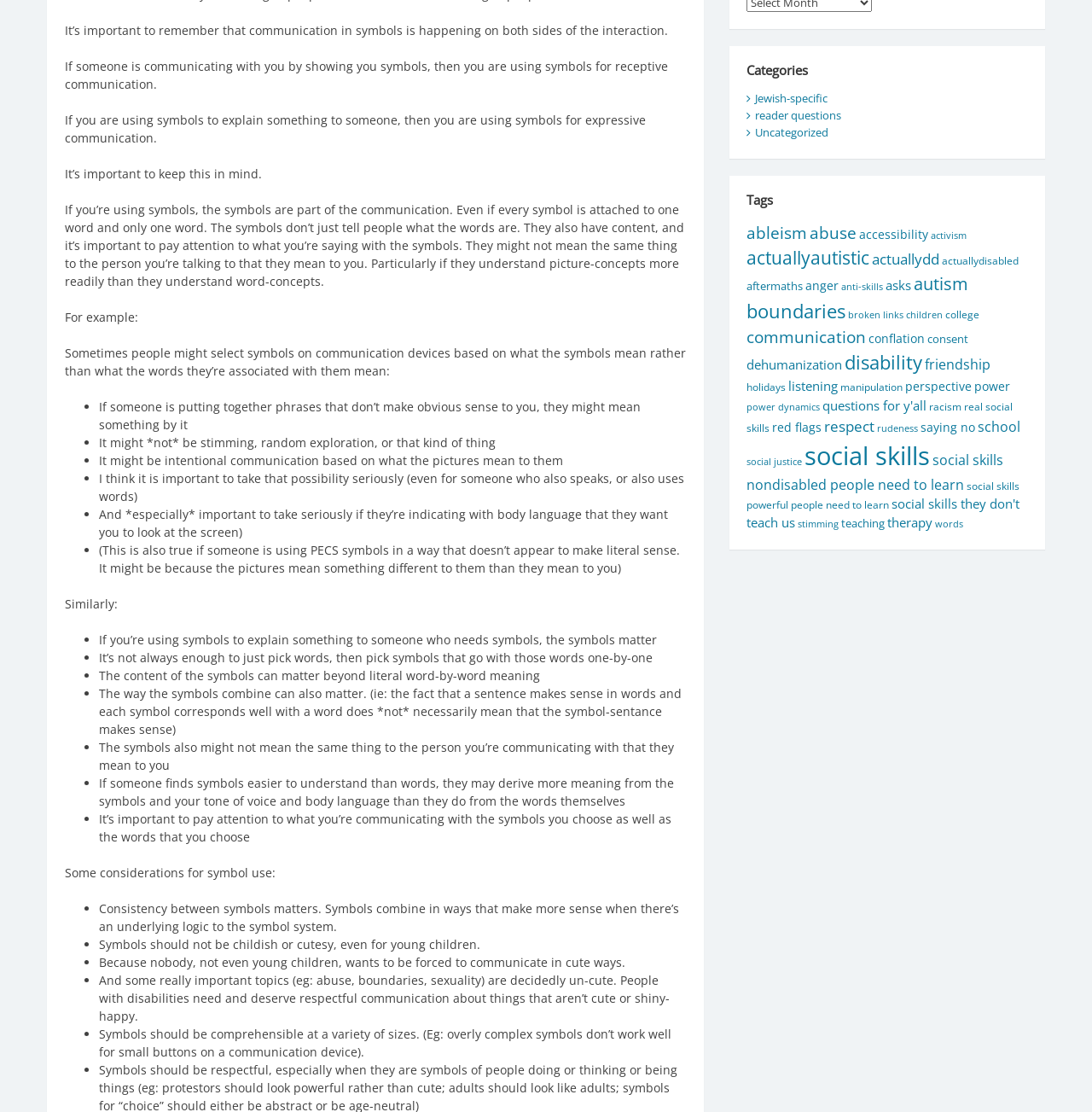Identify the bounding box of the UI element described as follows: "Wix.com". Provide the coordinates as four float numbers in the range of 0 to 1 [left, top, right, bottom].

None